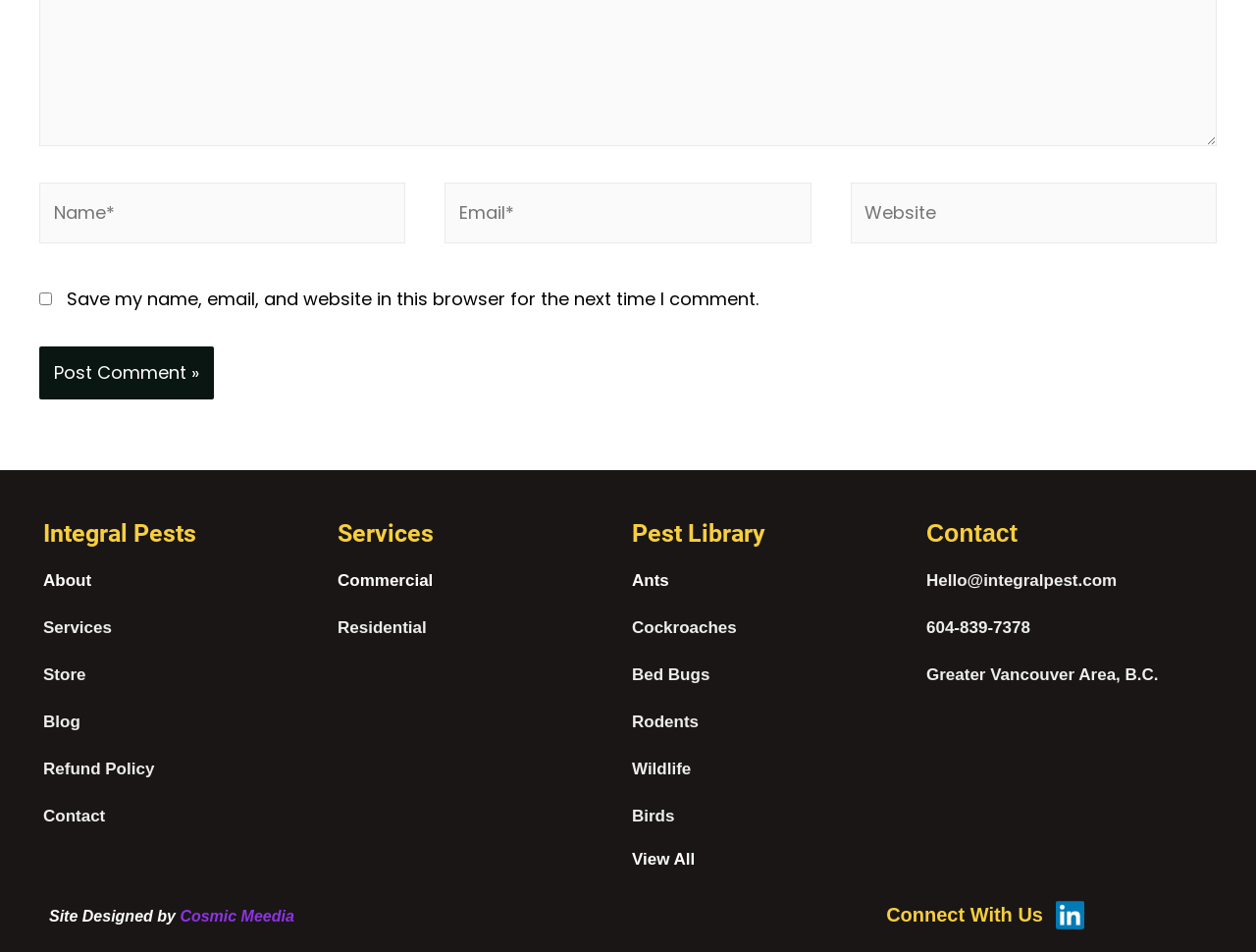Provide the bounding box coordinates of the HTML element described by the text: "Services". The coordinates should be in the format [left, top, right, bottom] with values between 0 and 1.

[0.034, 0.649, 0.089, 0.669]